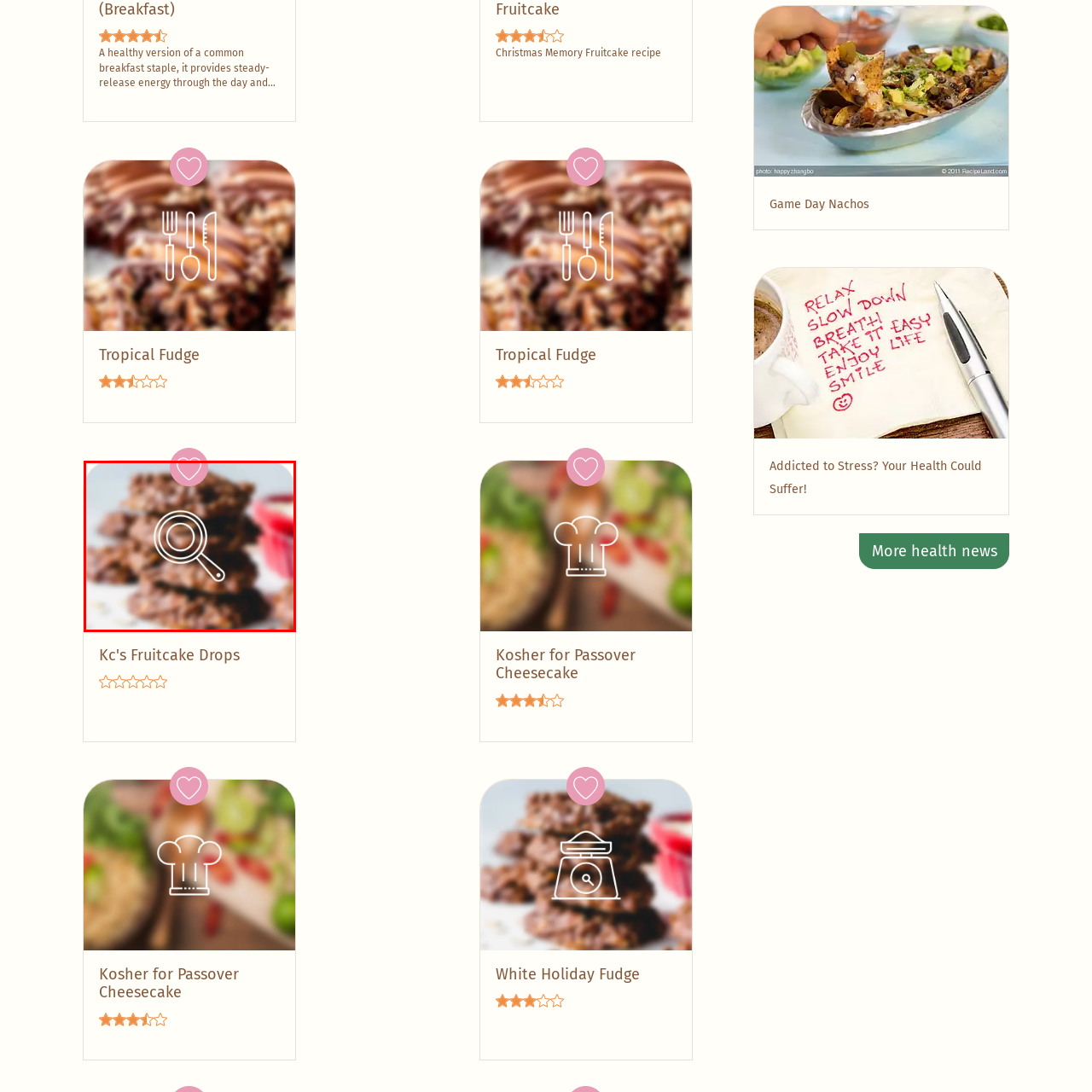What is the purpose of the magnifying glass icon?  
Pay attention to the image within the red frame and give a detailed answer based on your observations from the image.

The magnifying glass icon in the foreground suggests a closer look or exploration of the recipe, inviting viewers to learn more about the delightful treats being presented.